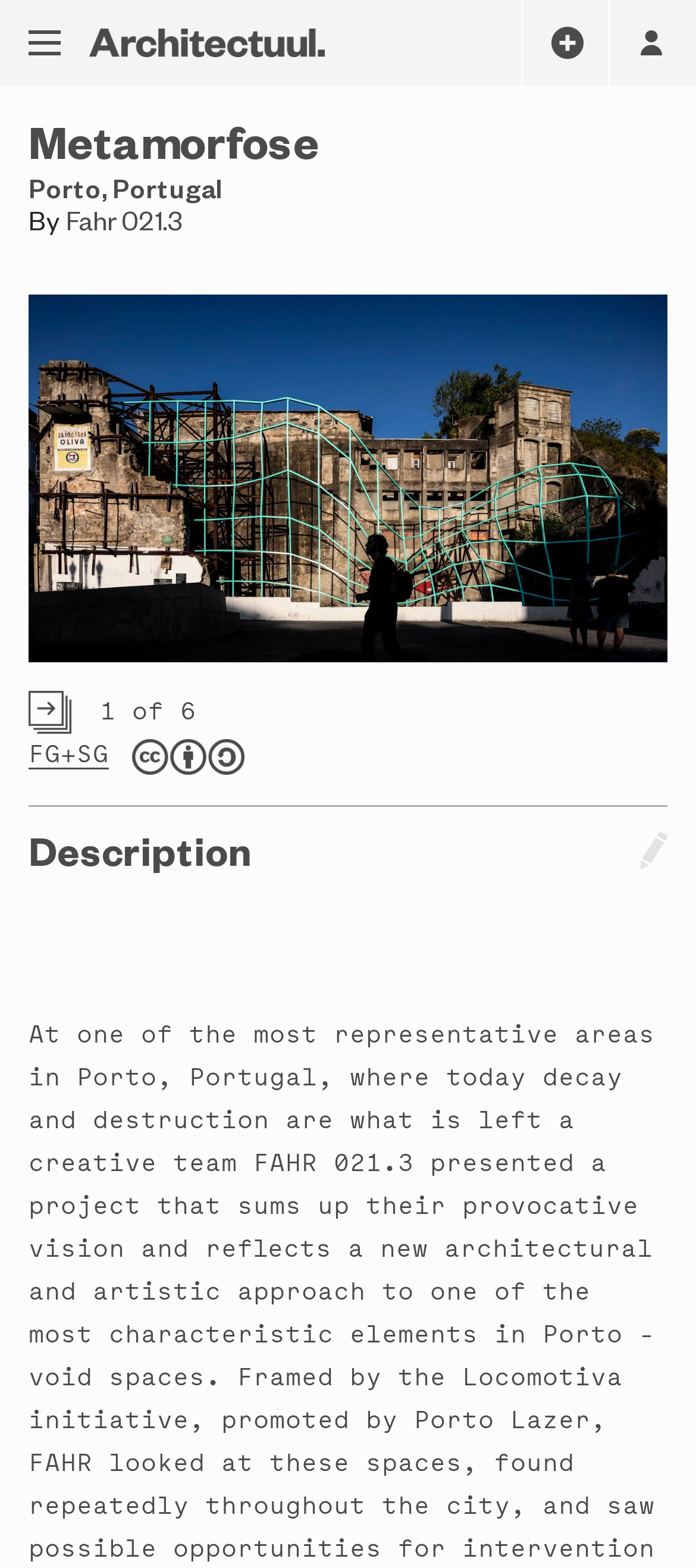Determine the bounding box coordinates of the UI element that matches the following description: "1 of 6". The coordinates should be four float numbers between 0 and 1 in the format [left, top, right, bottom].

[0.041, 0.441, 0.282, 0.468]